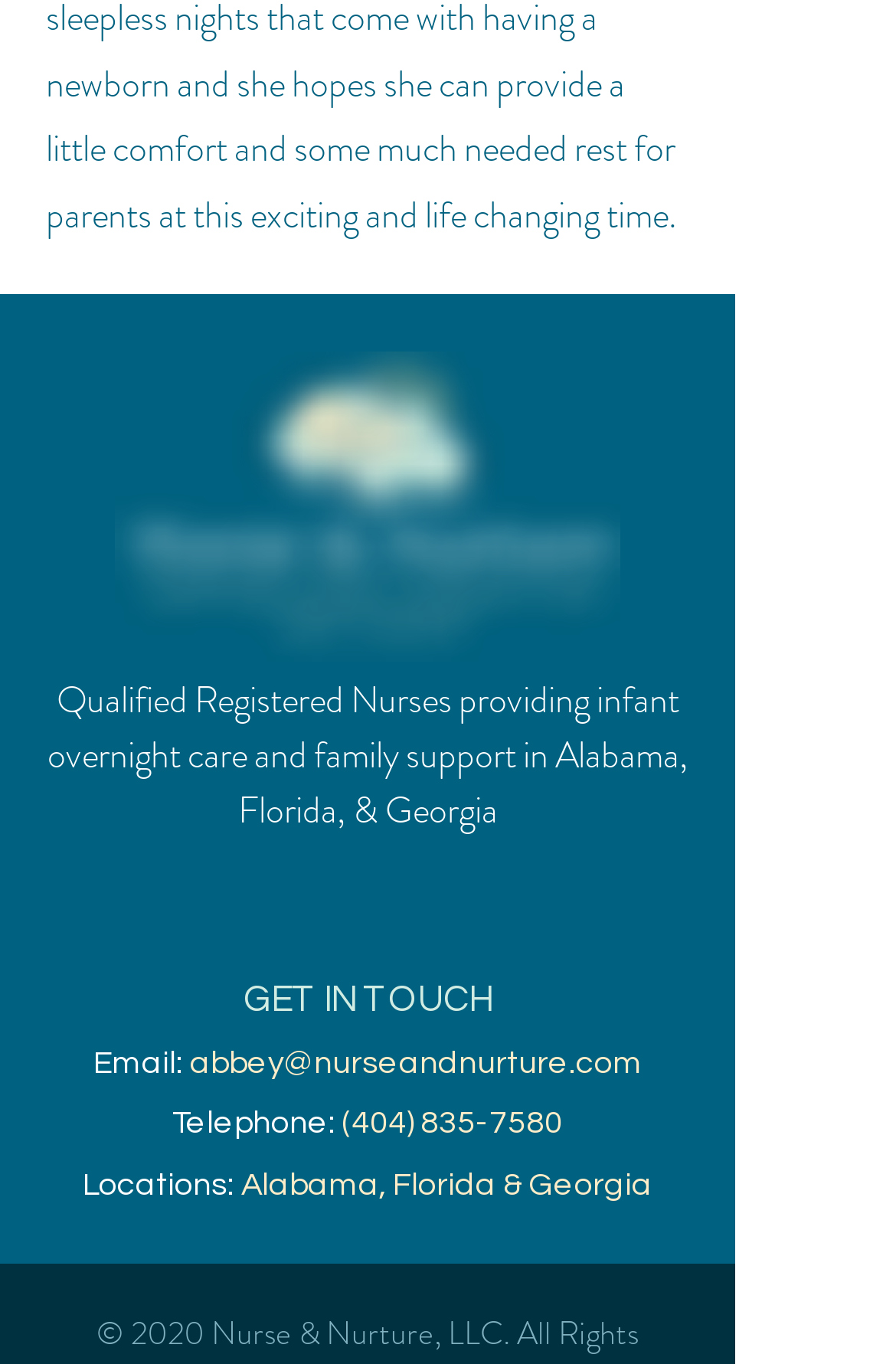Please identify the bounding box coordinates of the region to click in order to complete the task: "Open Instagram page". The coordinates must be four float numbers between 0 and 1, specified as [left, top, right, bottom].

[0.364, 0.633, 0.454, 0.692]